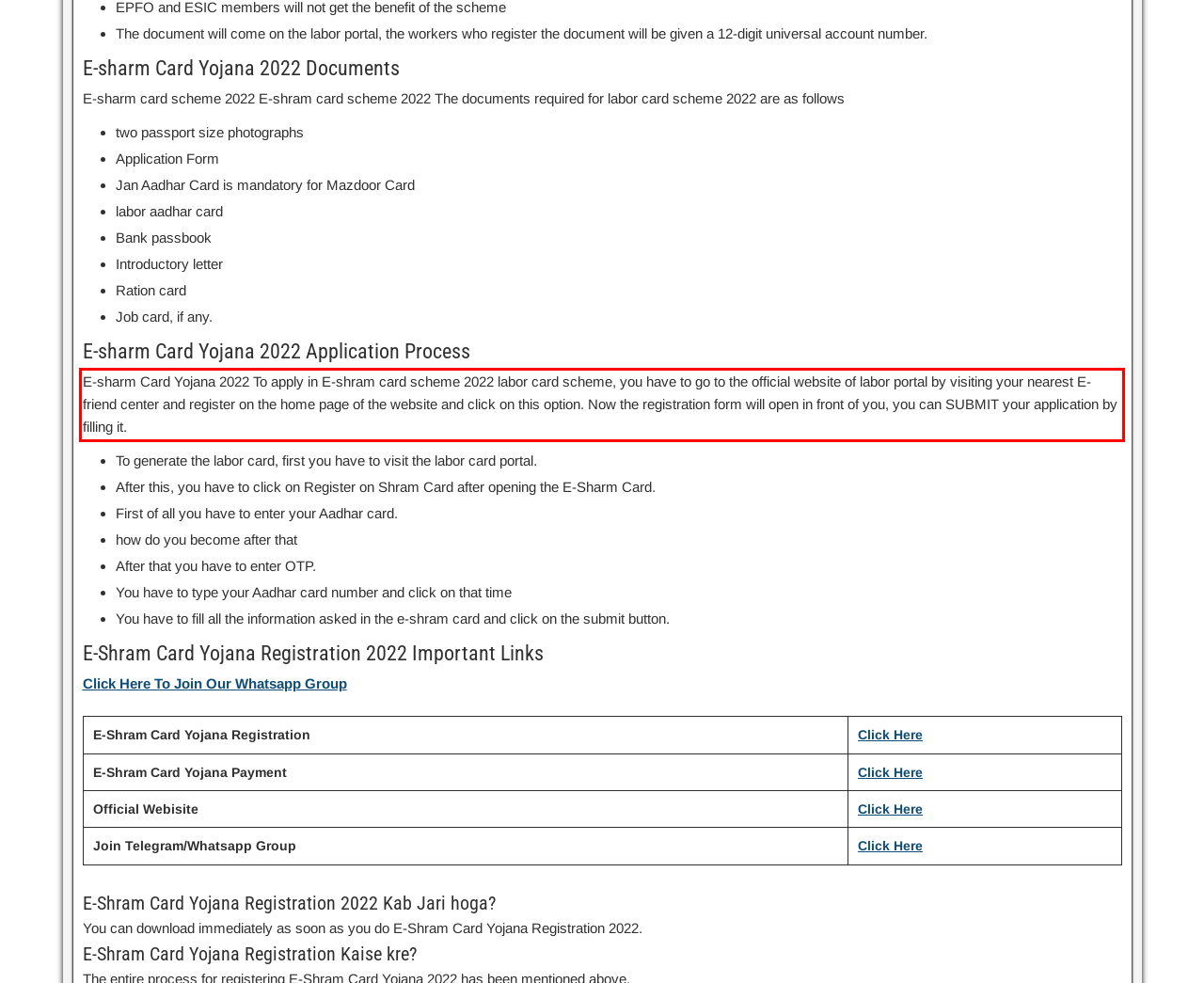Within the screenshot of the webpage, there is a red rectangle. Please recognize and generate the text content inside this red bounding box.

E-sharm Card Yojana 2022 To apply in E-shram card scheme 2022 labor card scheme, you have to go to the official website of labor portal by visiting your nearest E-friend center and register on the home page of the website and click on this option. Now the registration form will open in front of you, you can SUBMIT your application by filling it.